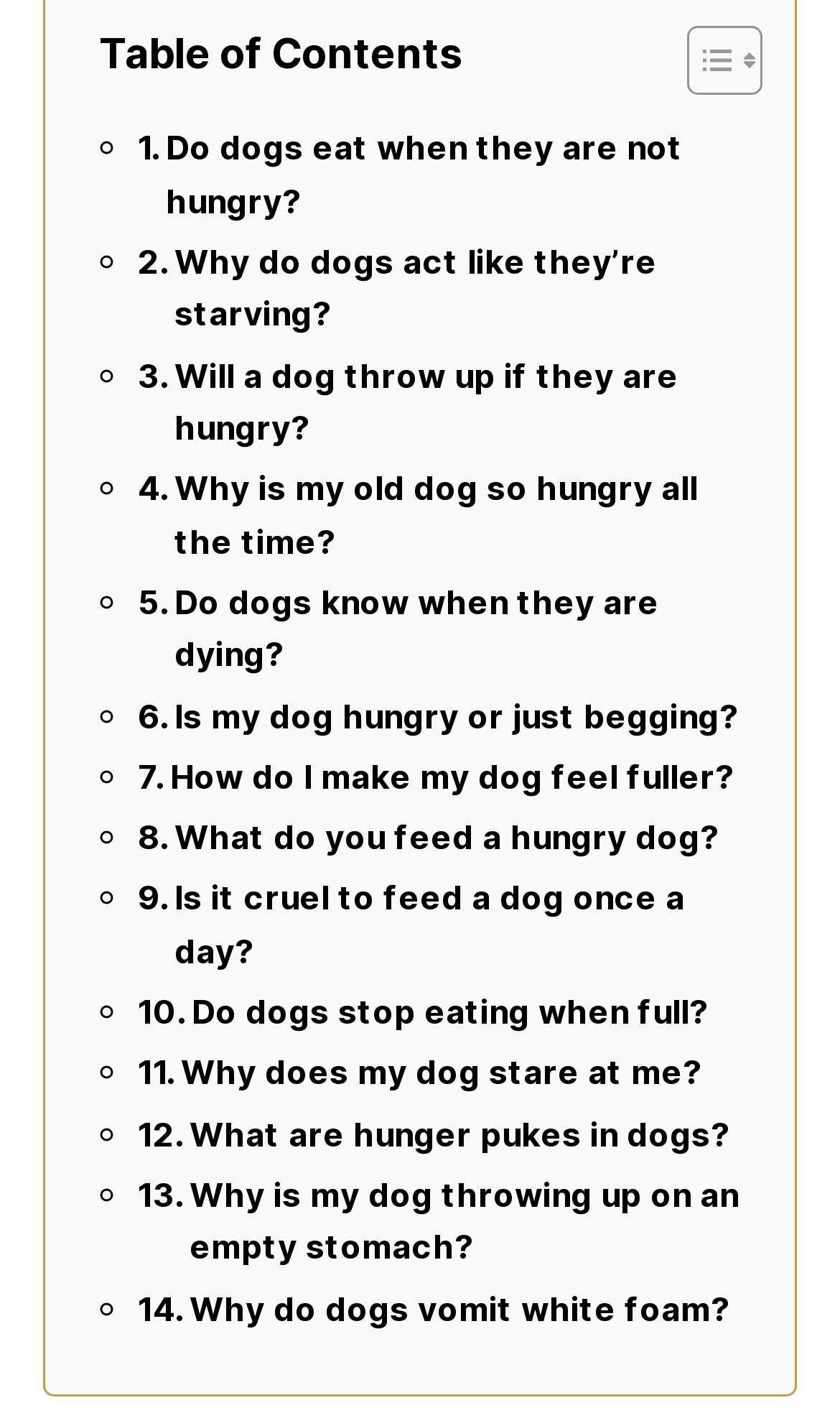Please identify the bounding box coordinates of the element's region that needs to be clicked to fulfill the following instruction: "Read about 'Do dogs eat when they are not hungry?'". The bounding box coordinates should consist of four float numbers between 0 and 1, i.e., [left, top, right, bottom].

[0.164, 0.088, 0.895, 0.162]